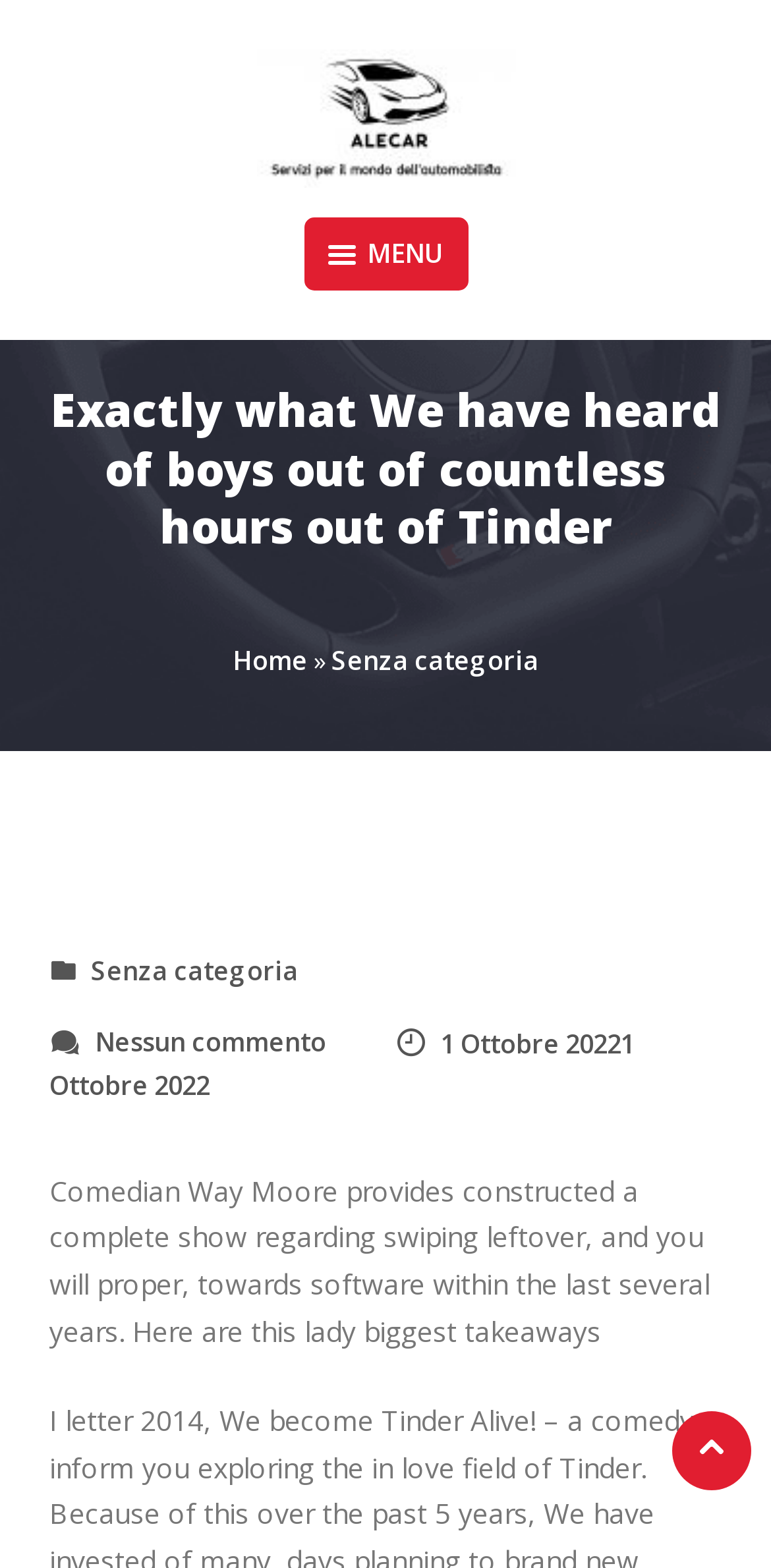Carefully examine the image and provide an in-depth answer to the question: What is the topic of the show constructed by Way Moore?

The webpage mentions 'Exactly what We have heard of boys out of countless hours out of Tinder' which indicates that the topic of the show constructed by Way Moore is related to Tinder.